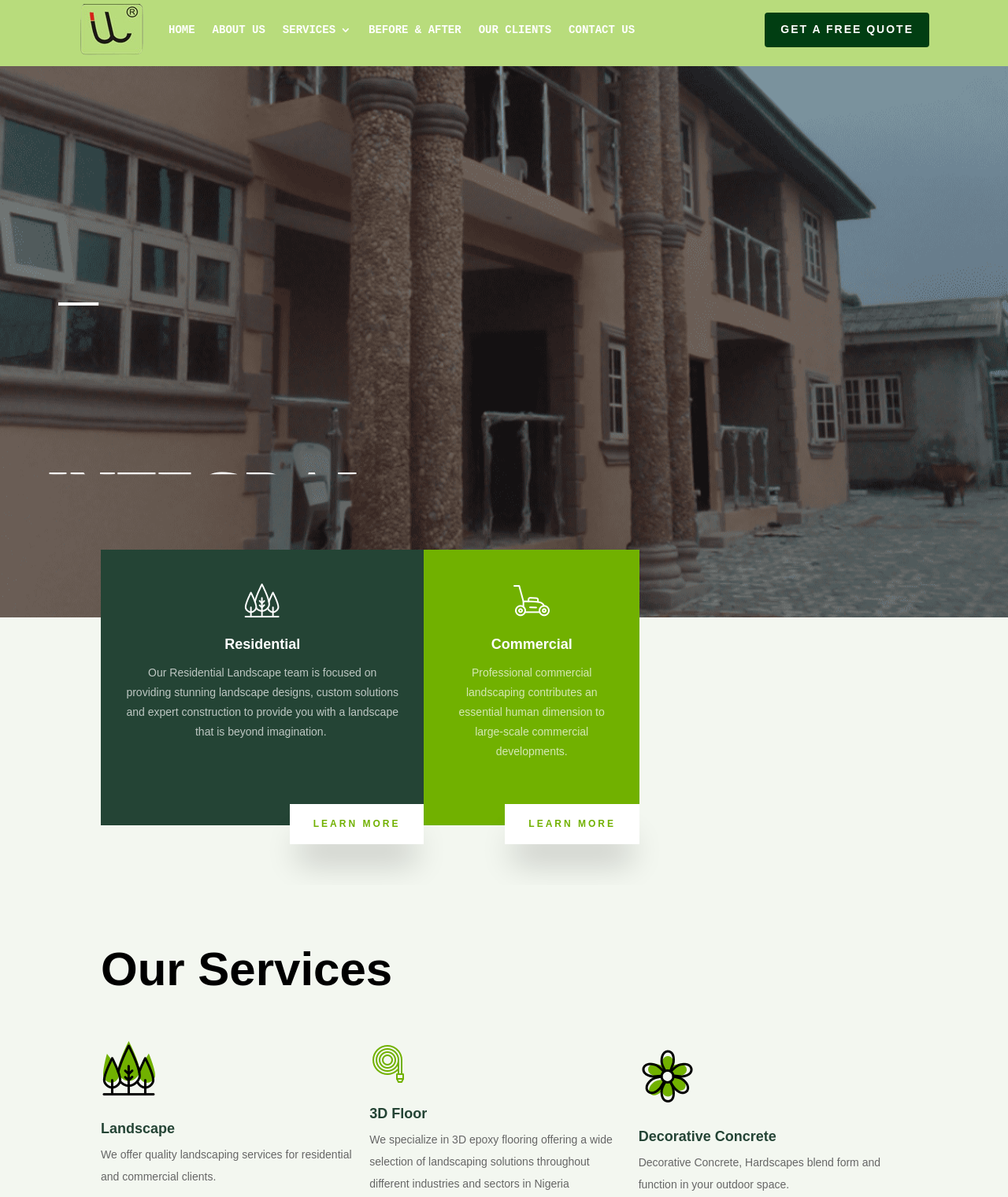Find the bounding box coordinates for the area that must be clicked to perform this action: "Learn more about Residential Landscaping".

[0.287, 0.672, 0.421, 0.705]